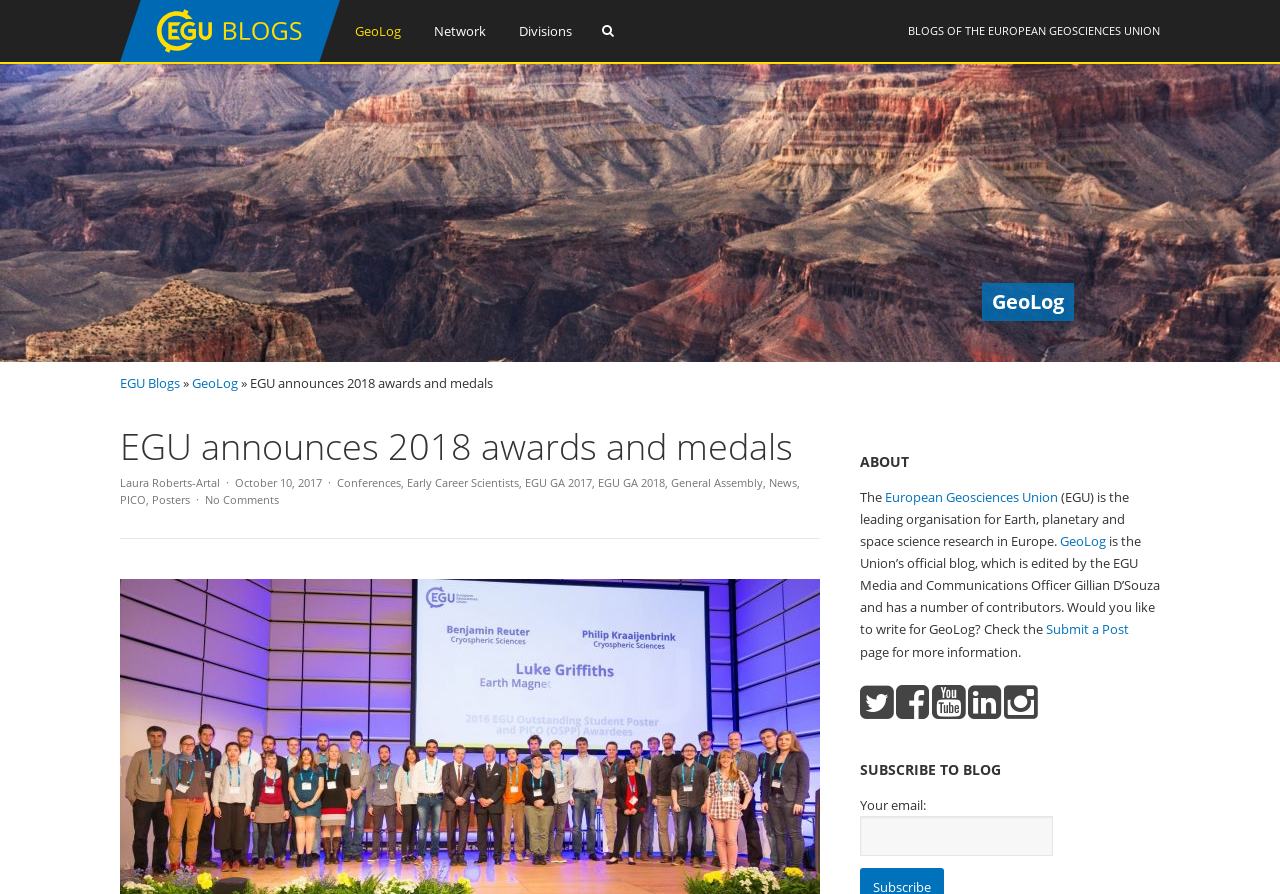Respond to the following query with just one word or a short phrase: 
Who is the editor of the GeoLog blog?

Gillian D'Souza